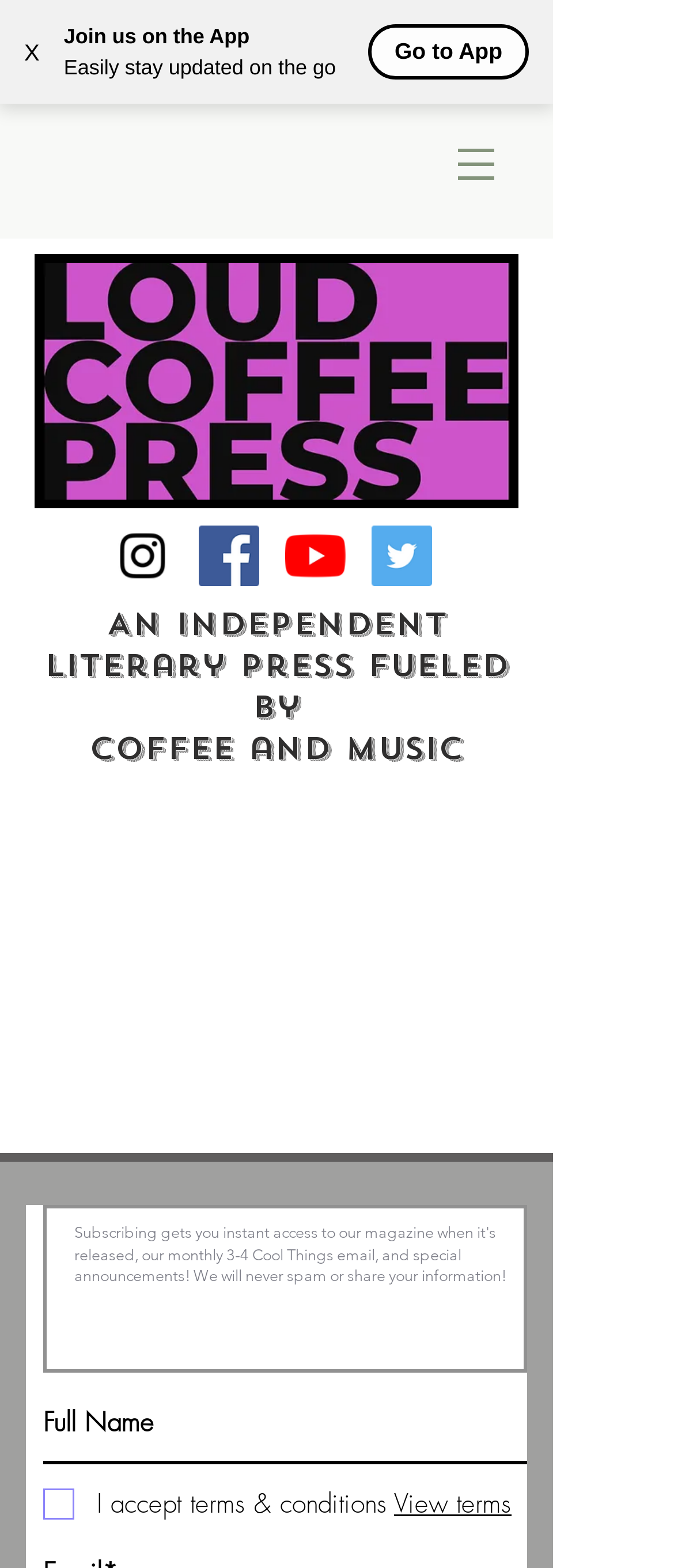Find the bounding box coordinates for the area that must be clicked to perform this action: "Go to the App".

[0.585, 0.024, 0.745, 0.041]